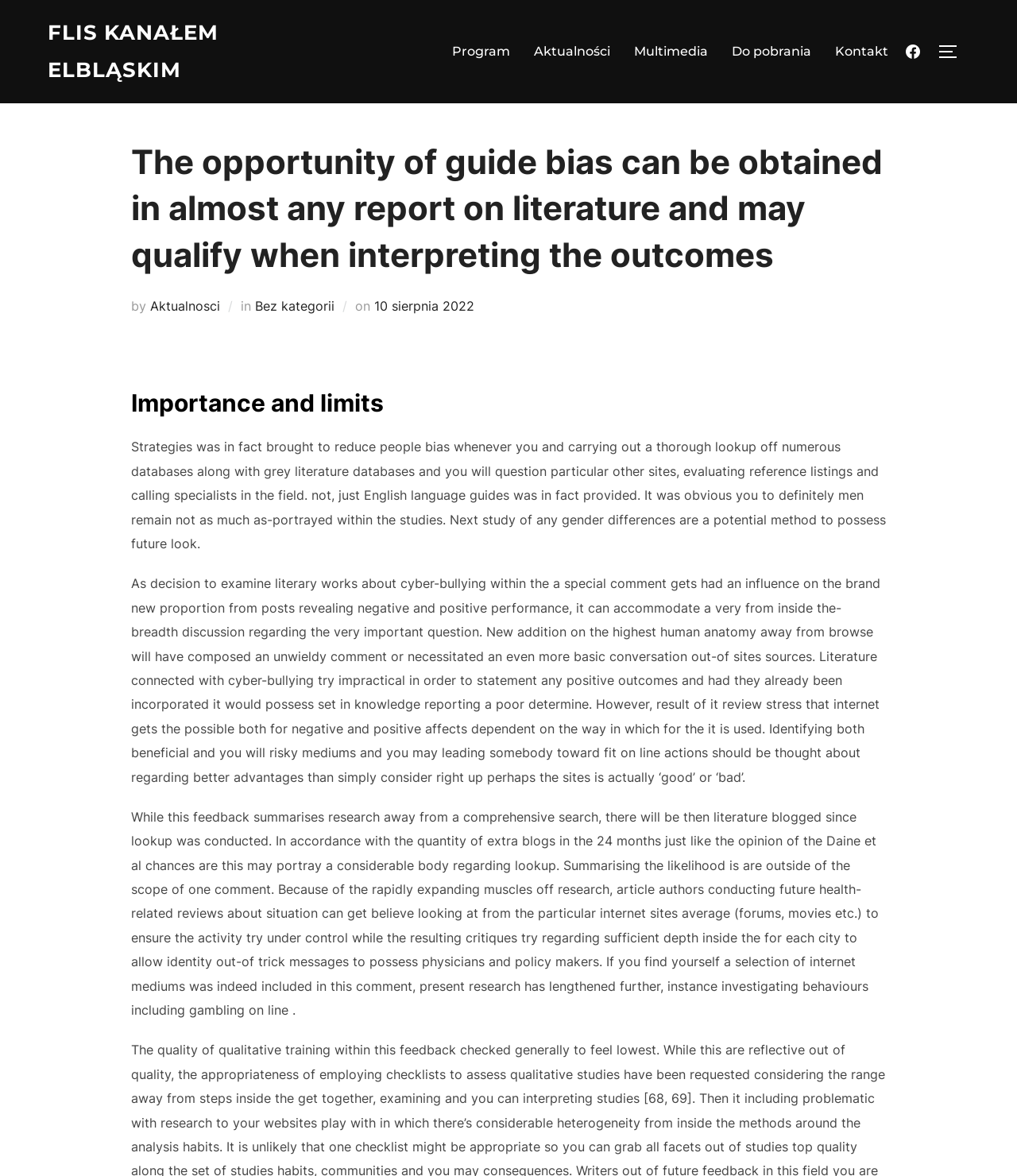What is the date of the posted article?
Answer with a single word or phrase by referring to the visual content.

10 sierpnia 2022